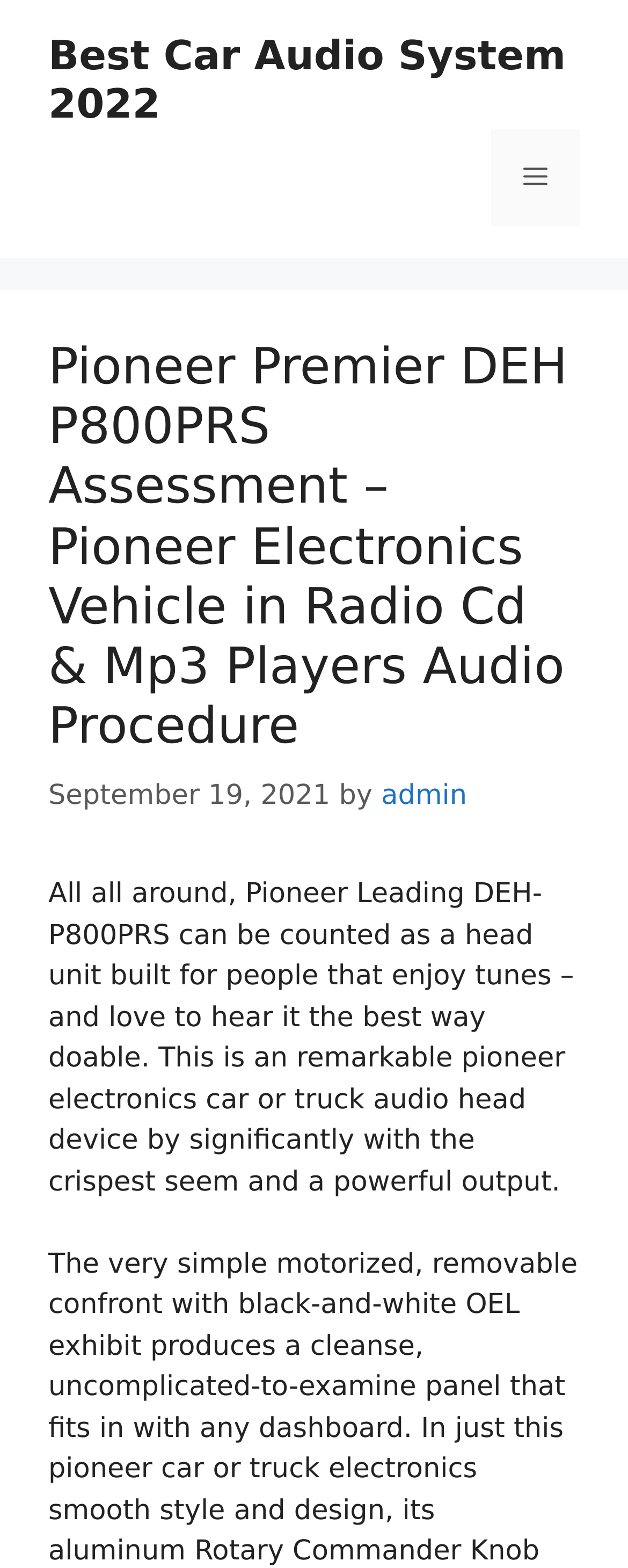What is the name of the author?
Using the image provided, answer with just one word or phrase.

admin